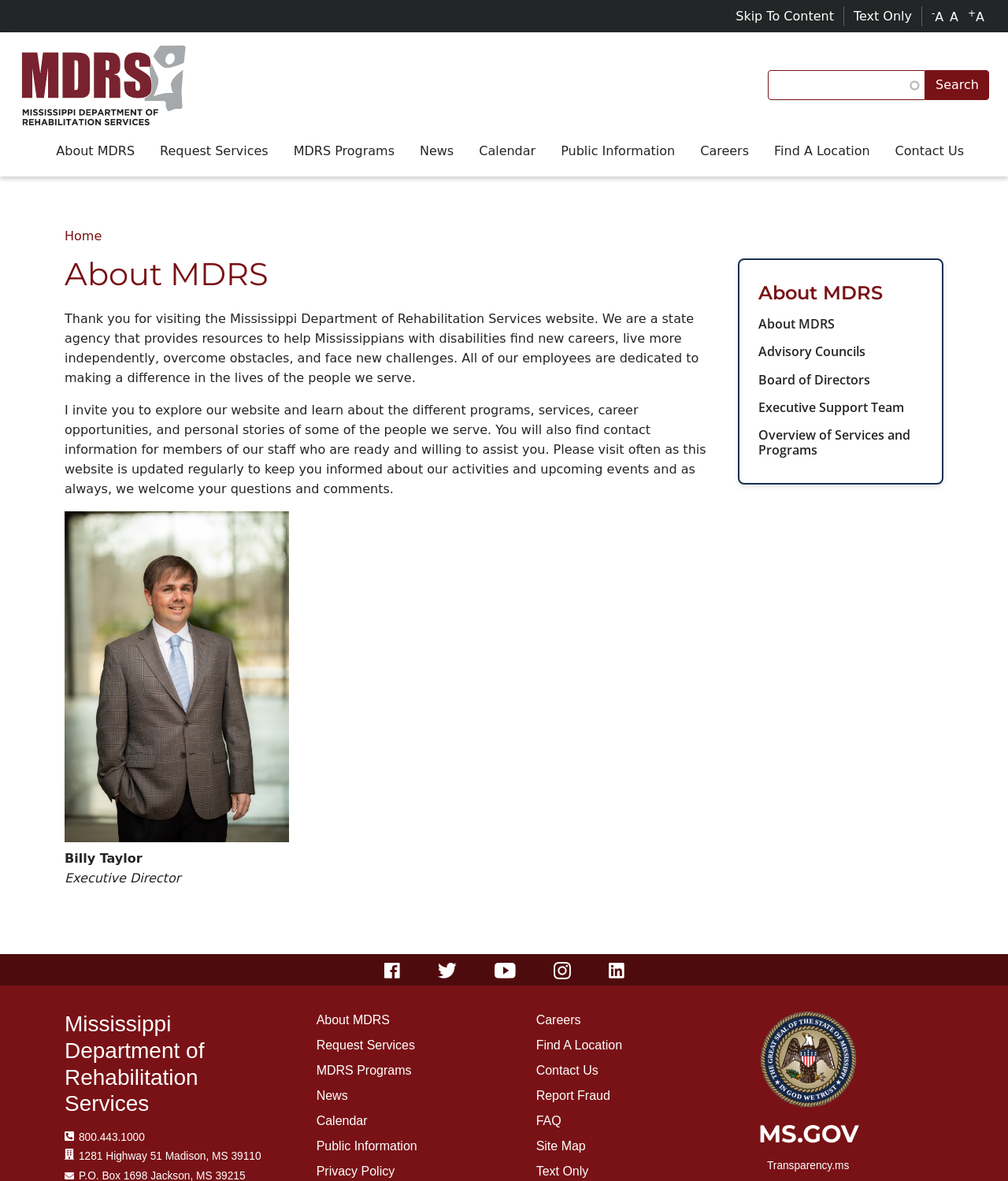Give a one-word or short phrase answer to this question: 
What is the location of the department?

1281 Highway 51 Madison, MS 39110